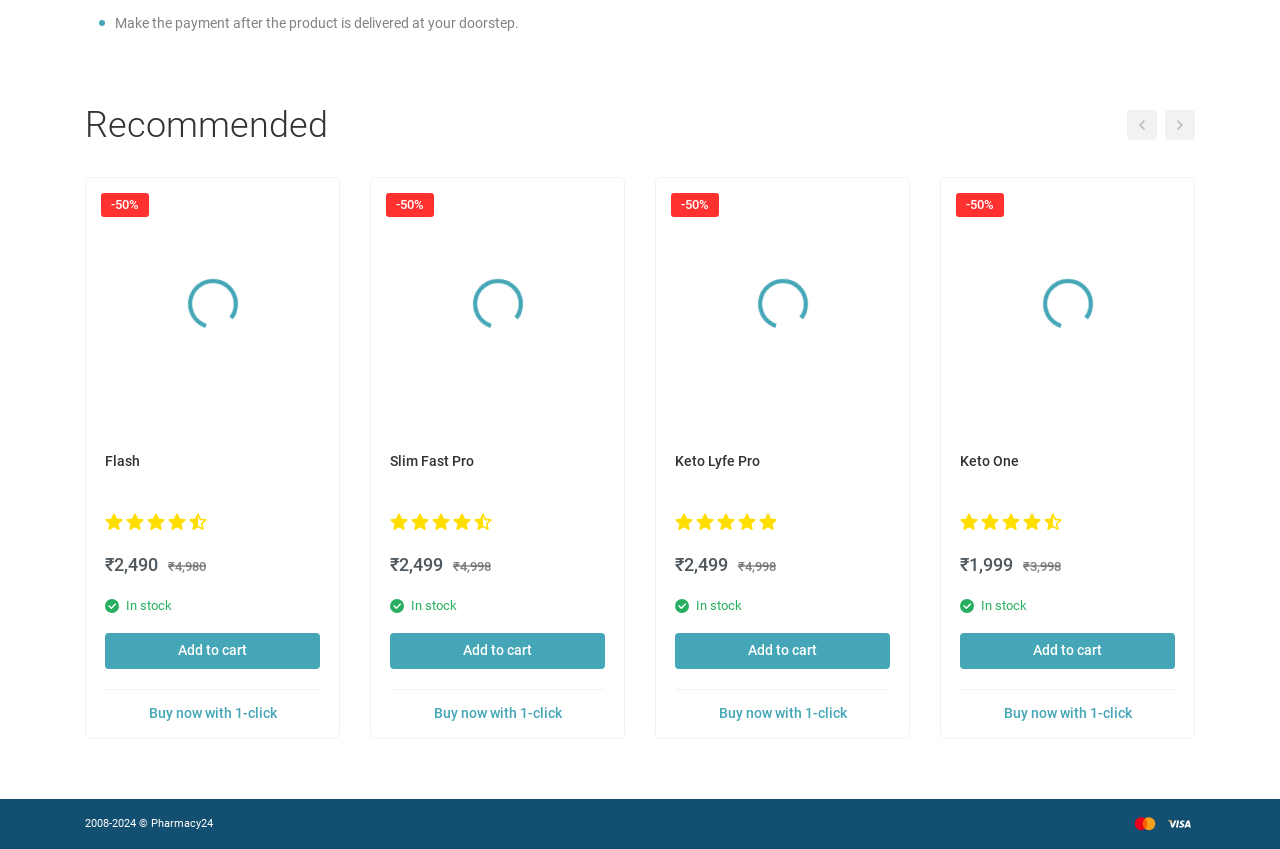What is the price of the second product? From the image, respond with a single word or brief phrase.

₹2,499